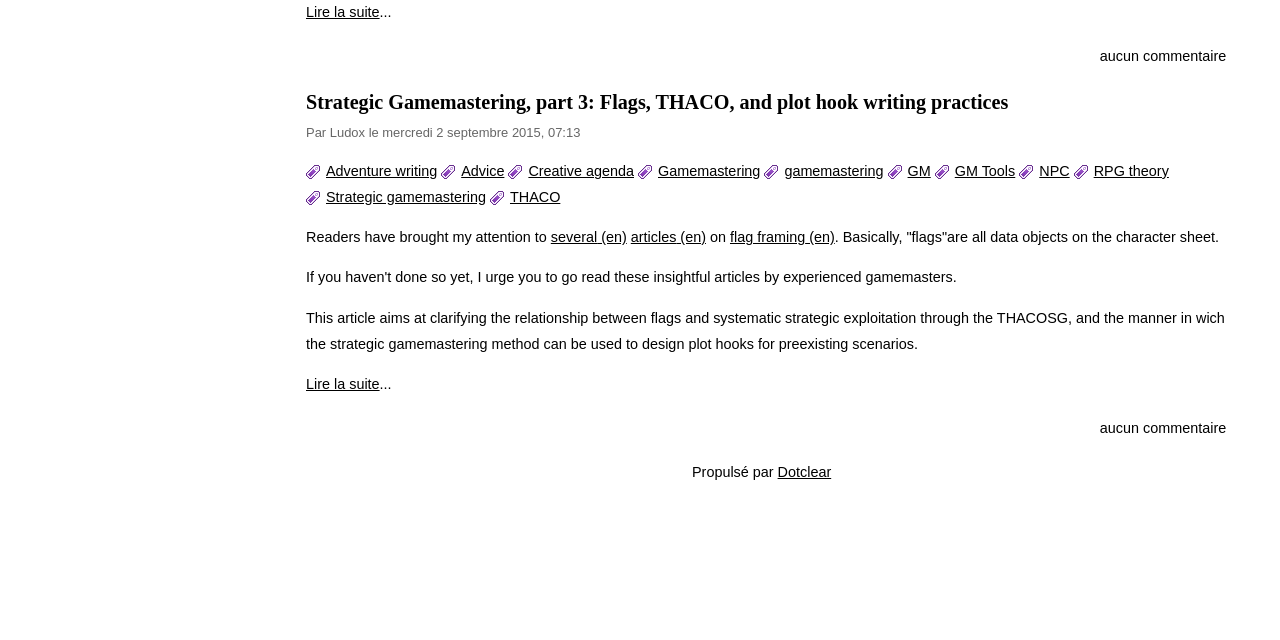Predict the bounding box coordinates of the UI element that matches this description: "Lire la suite". The coordinates should be in the format [left, top, right, bottom] with each value between 0 and 1.

[0.239, 0.006, 0.297, 0.031]